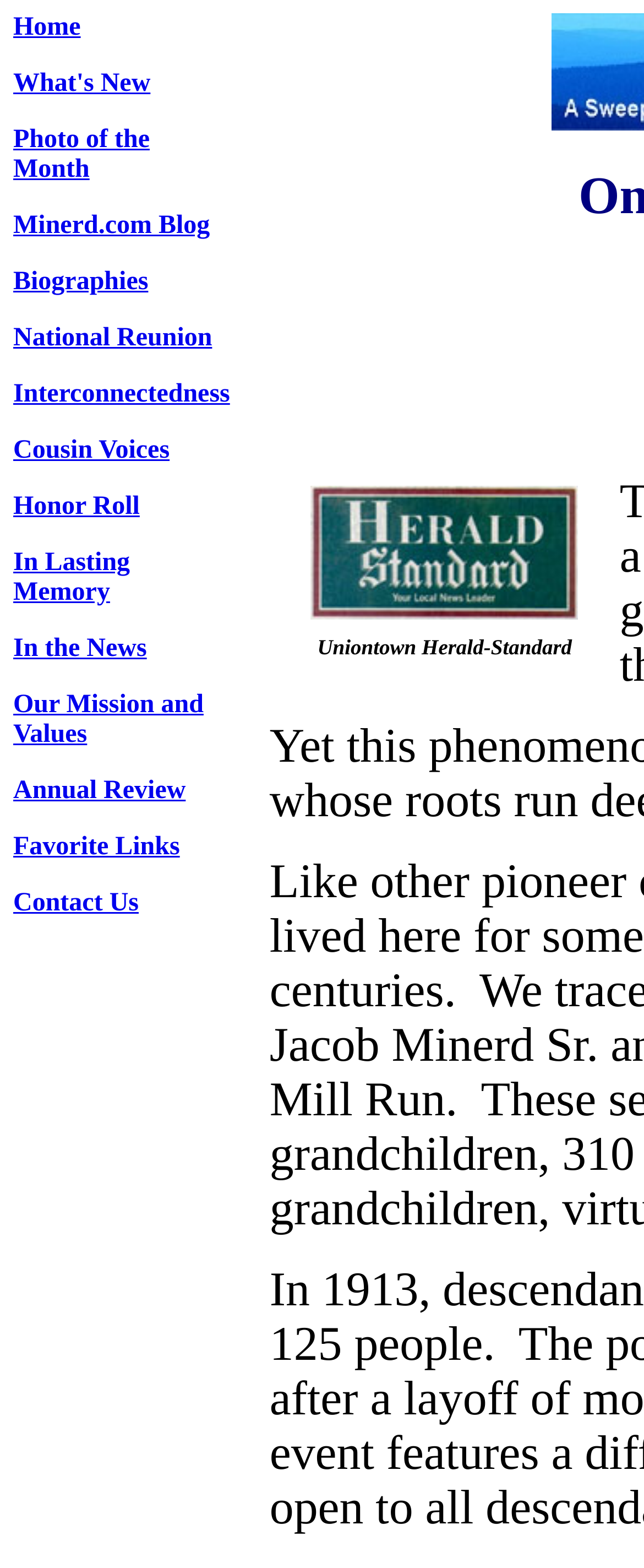What is the name of the newspaper mentioned?
Please look at the screenshot and answer in one word or a short phrase.

Uniontown Herald-Standard